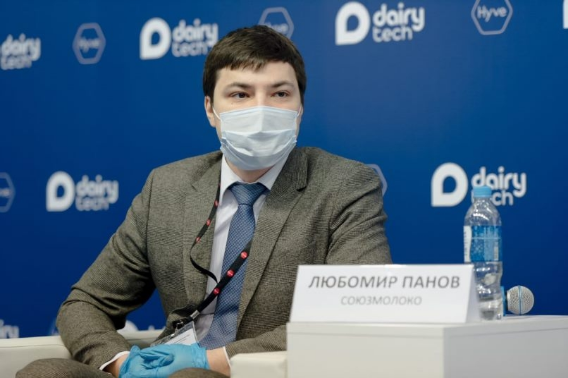Provide a thorough description of the contents of the image.

The image features a man named Любомир Панов, who is representing the organization Soyuzmoloko, seated during a panel or discussion at the DairyTech event. He is dressed in a suit and tie and is wearing a mask and blue gloves, indicative of health precautions. The backdrop prominently displays the DairyTech logo, aligning with the theme of the event which focuses on advancements and technologies in the dairy industry. A bottle of water sits on the table beside him, emphasizing a professional atmosphere. This appearance suggests that he is likely engaged in important conversations about dairy production technologies and industry innovations.